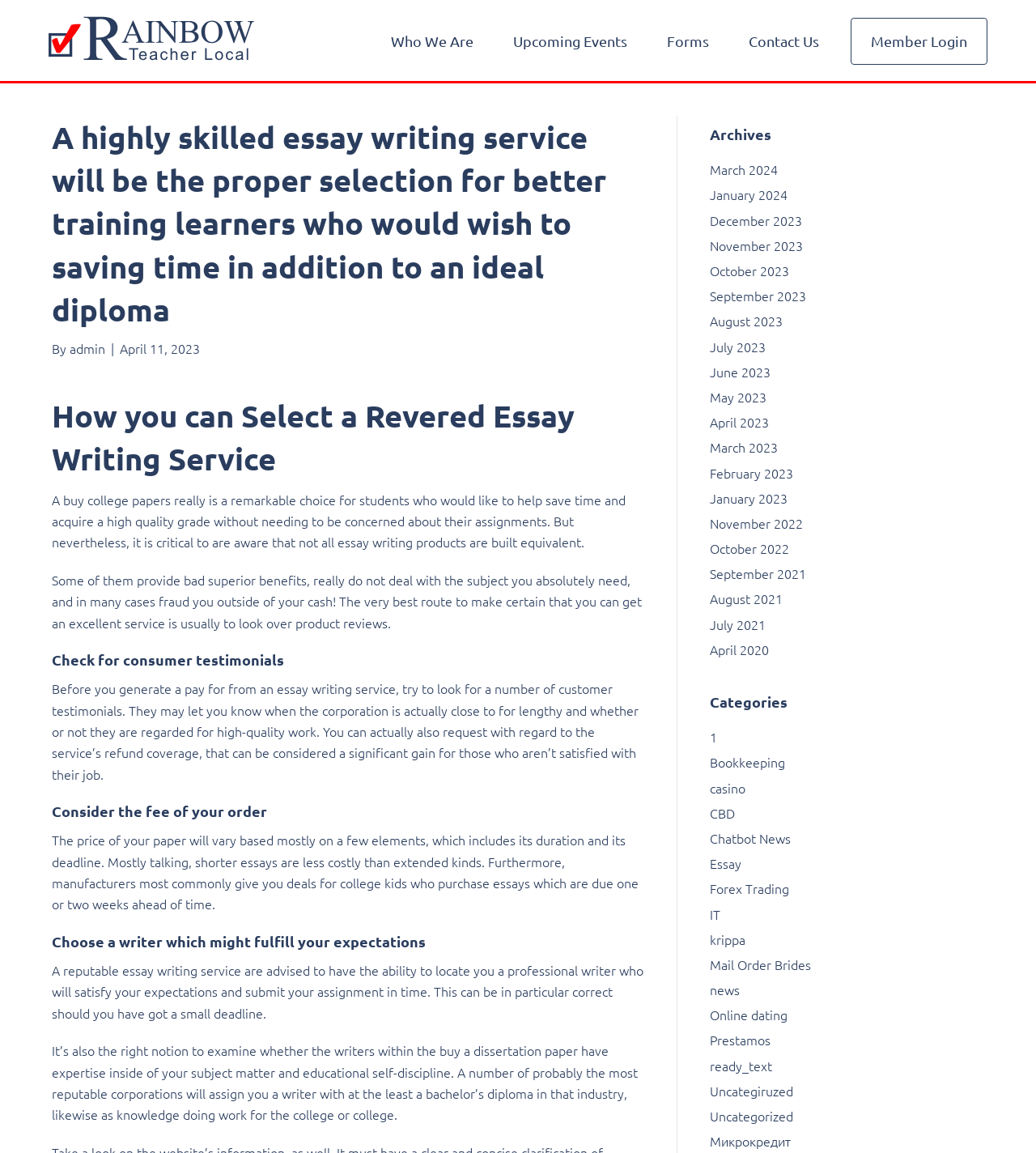Predict the bounding box of the UI element that fits this description: "buy a dissertation paper".

[0.424, 0.903, 0.558, 0.919]